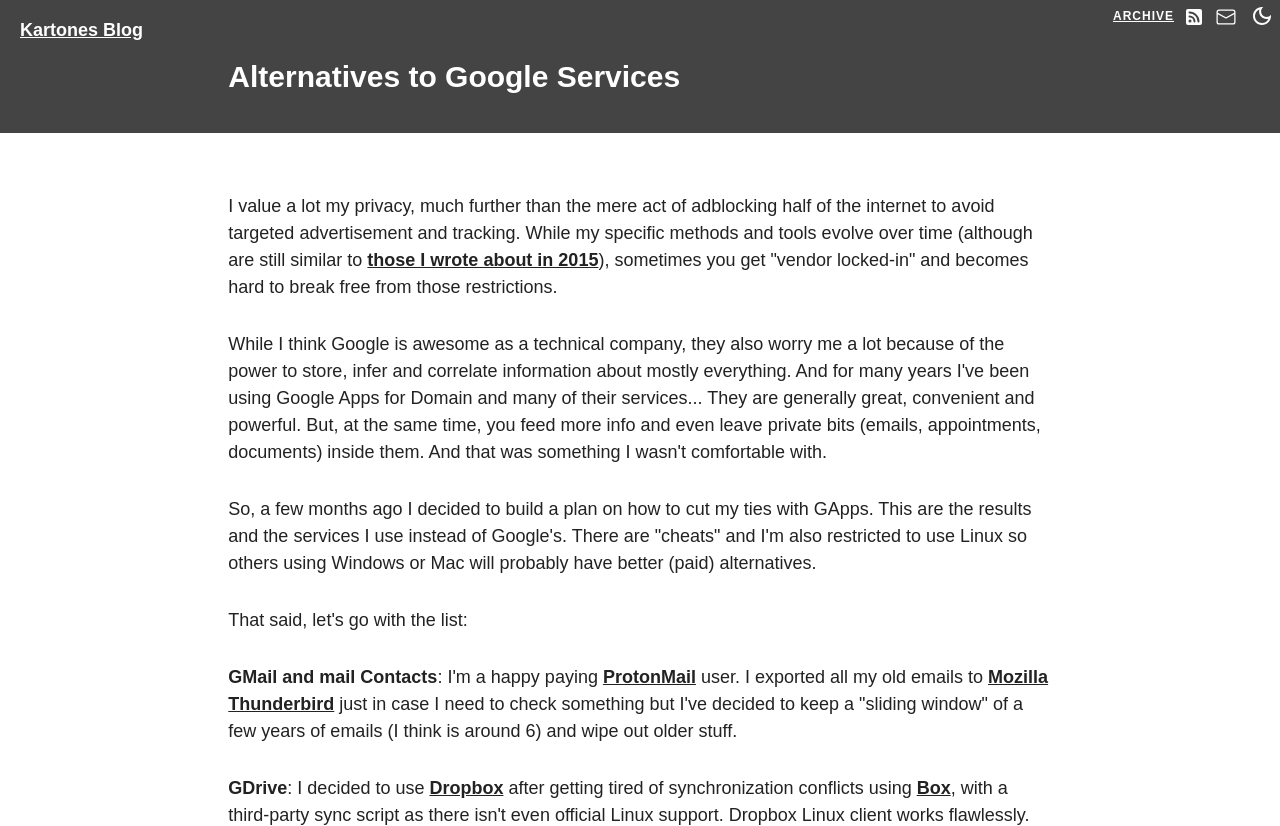How many years of emails does the author keep?
Ensure your answer is thorough and detailed.

The author mentions that they keep a 'sliding window' of a few years of emails, which is around 6 years. This is mentioned in the section where the author talks about replacing GMail.